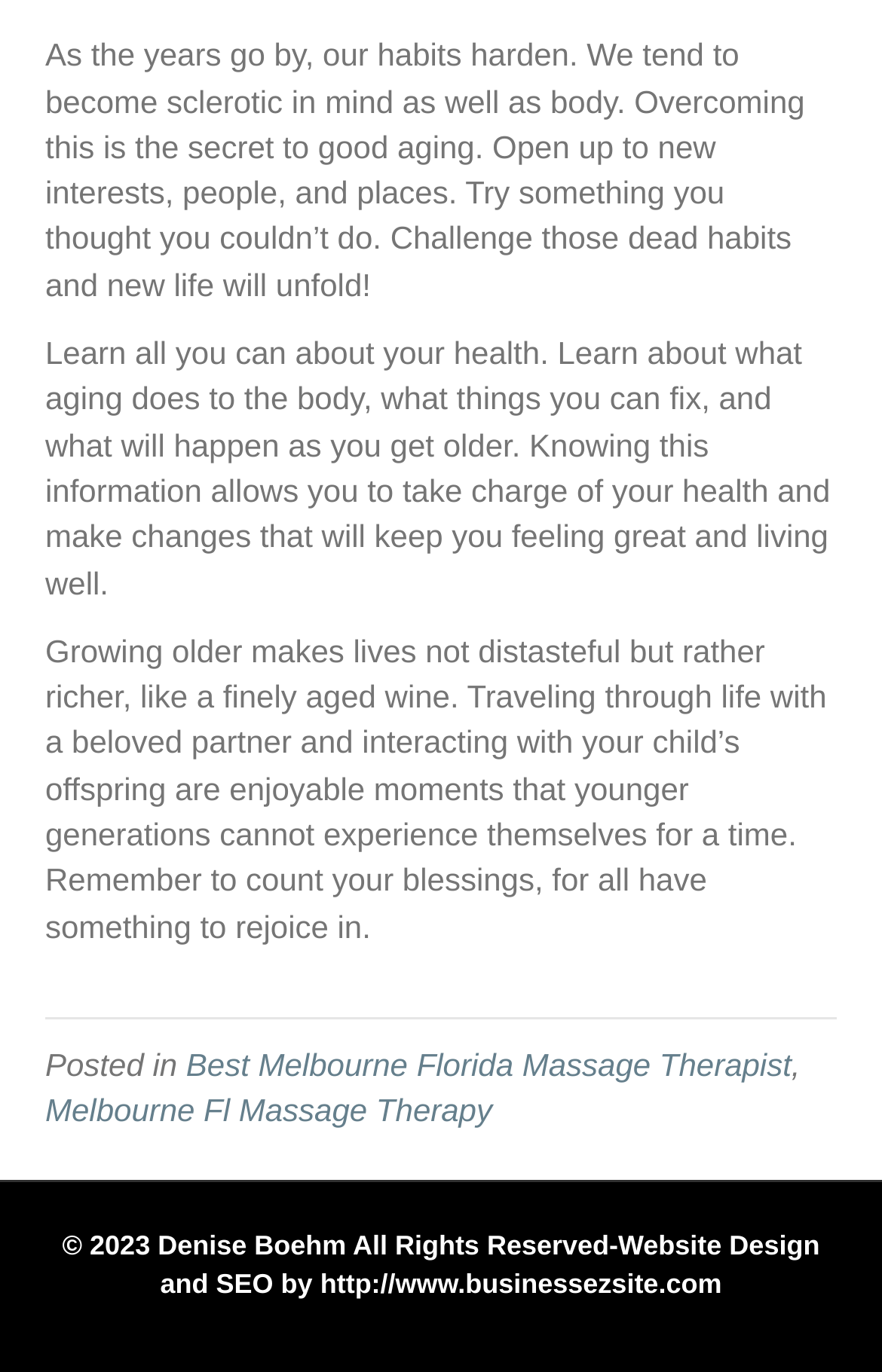Please examine the image and answer the question with a detailed explanation:
What is the tone of the webpage?

The tone of the webpage appears to be positive, as the static text elements convey a sense of optimism and encouragement. The text talks about overcoming habits, learning about health, and growing older in a positive light, which suggests that the tone of the webpage is uplifting and motivational.